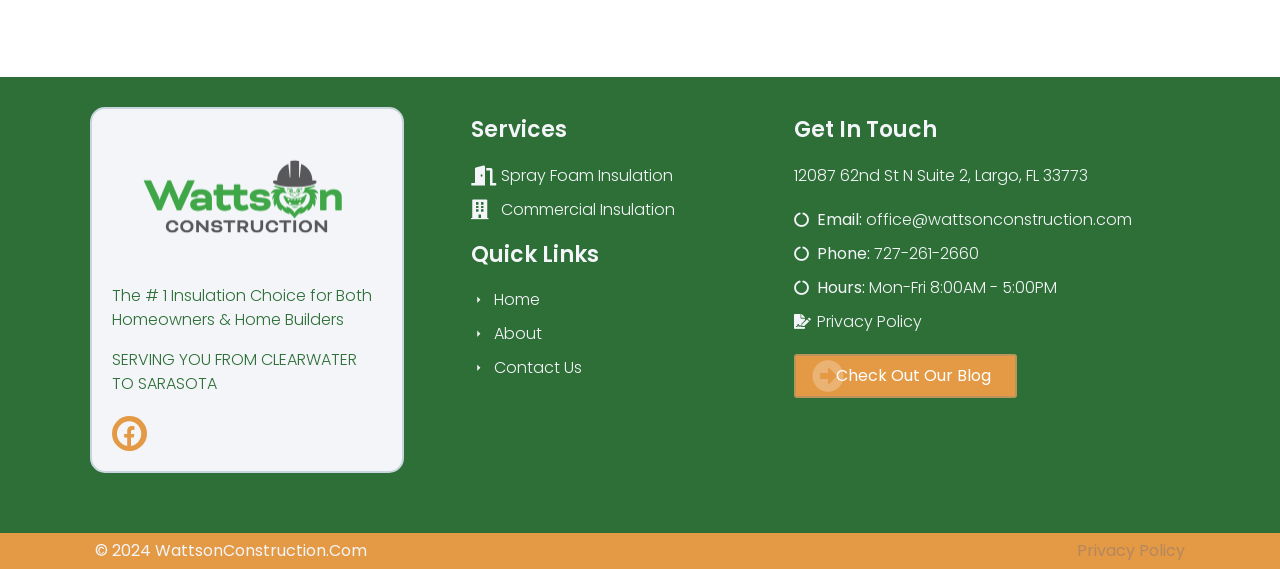Indicate the bounding box coordinates of the element that must be clicked to execute the instruction: "Send an email to office@wattsonconstruction.com". The coordinates should be given as four float numbers between 0 and 1, i.e., [left, top, right, bottom].

[0.62, 0.365, 0.919, 0.407]